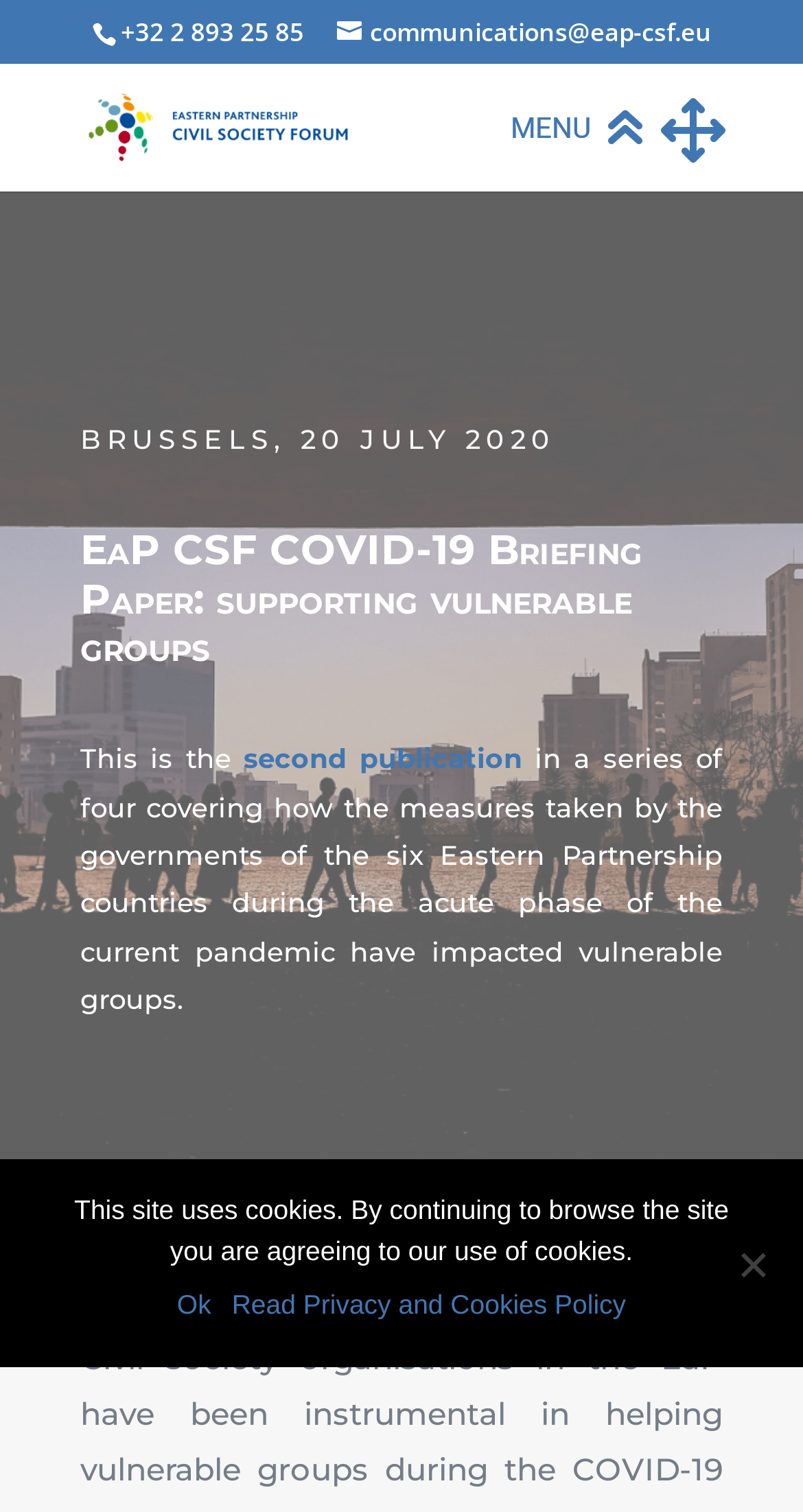Using the information from the screenshot, answer the following question thoroughly:
What is the date mentioned on the webpage?

I found the date by looking at the static text element with the bounding box coordinates [0.1, 0.279, 0.692, 0.301], which contains the text 'BRUSSELS, 20 JULY 2020'.